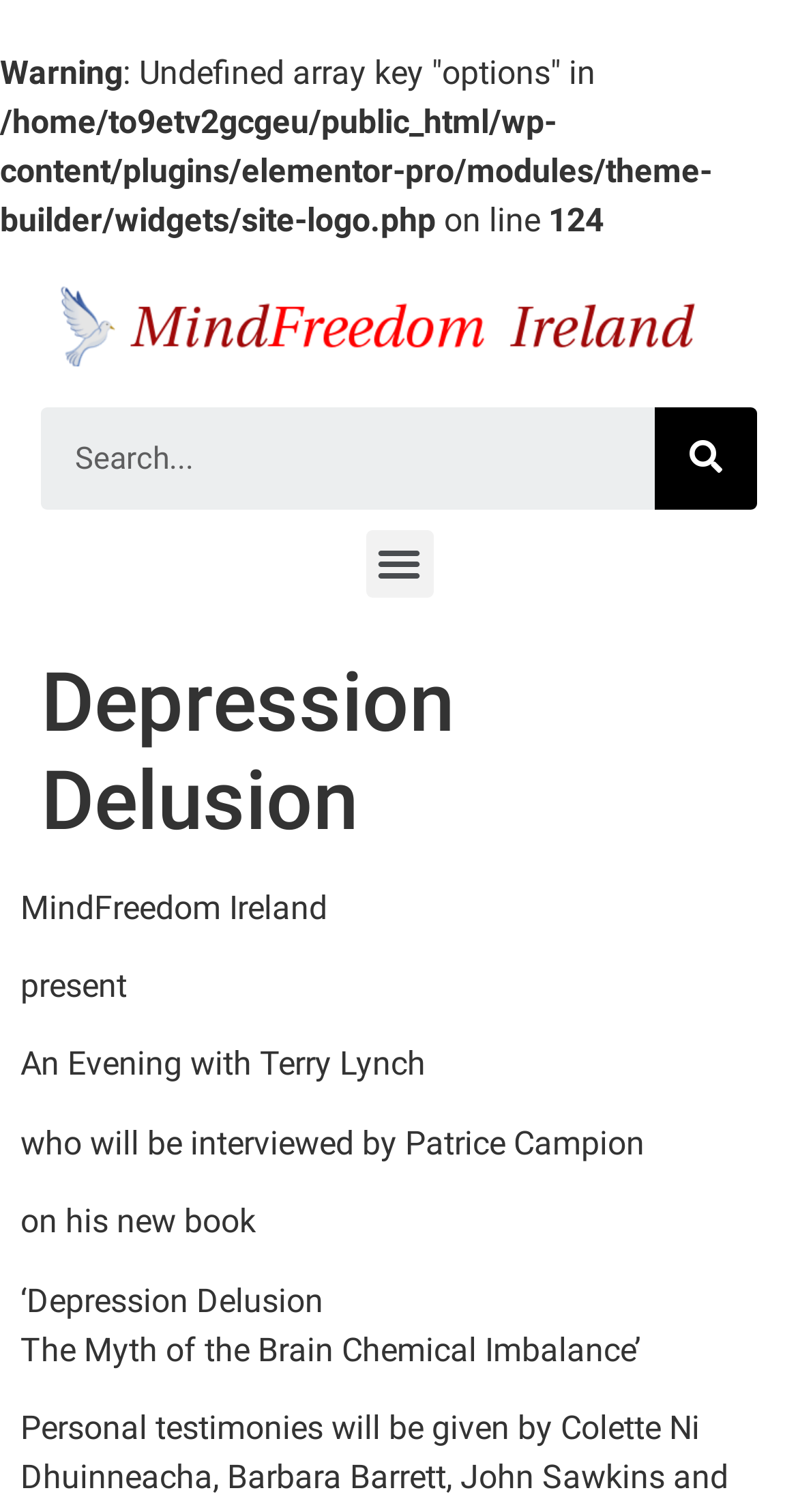Please answer the following question using a single word or phrase: 
What is the event about?

Book signing